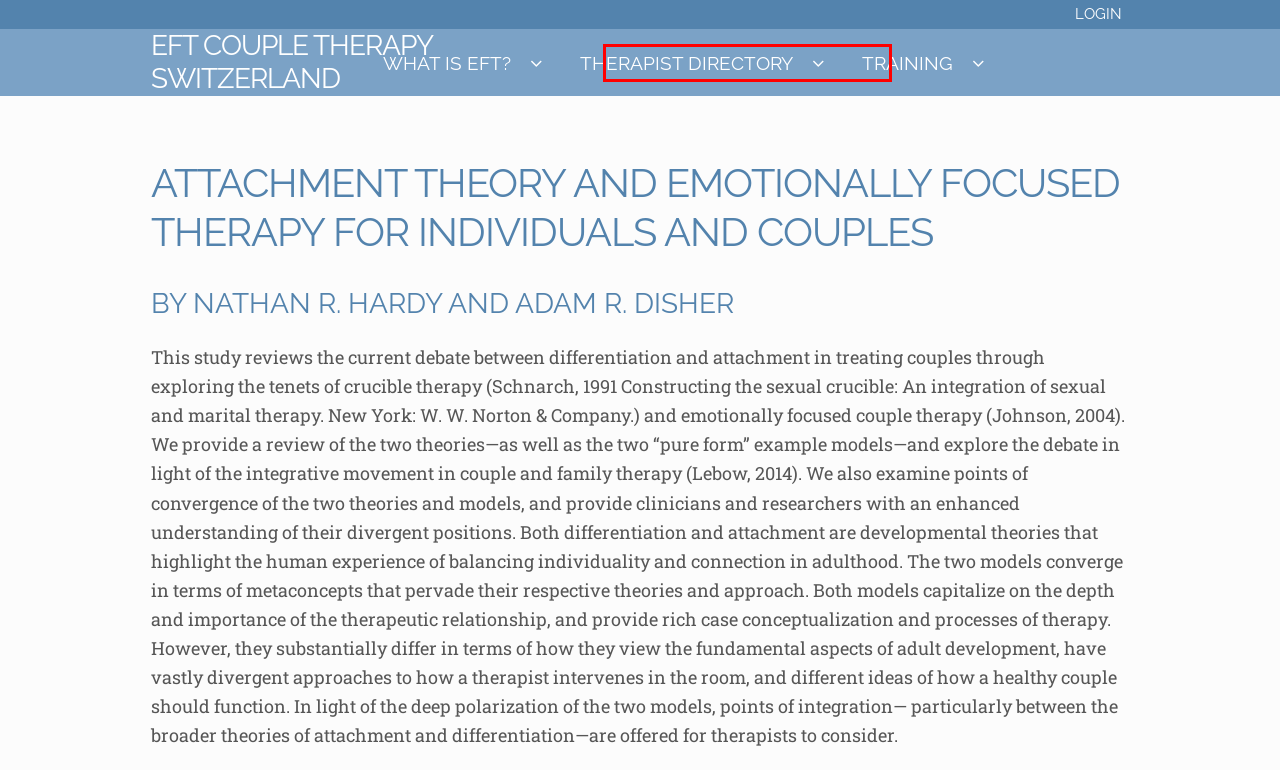Review the webpage screenshot provided, noting the red bounding box around a UI element. Choose the description that best matches the new webpage after clicking the element within the bounding box. The following are the options:
A. Further education in emotionally focused couples therapy - EFT Couple Therapy Switzerland
B. Halt mich fest | Junfermann Verlag
C. What is Emotionally Focused Couple Therapy? - EFT Couple Therapy Switzerland
D. Login - EFT Couple Therapy Switzerland
E. Login - EFT Paartherapie Schweiz
F. EFT Couple therapy Switzerland - EFT Couple Therapy Switzerland
G. English Speaking Couples Therapist - EFT Couple Therapy Switzerland
H. ICEEFT – The International Centre For Excellence In Emotionally Focused Therapy

G